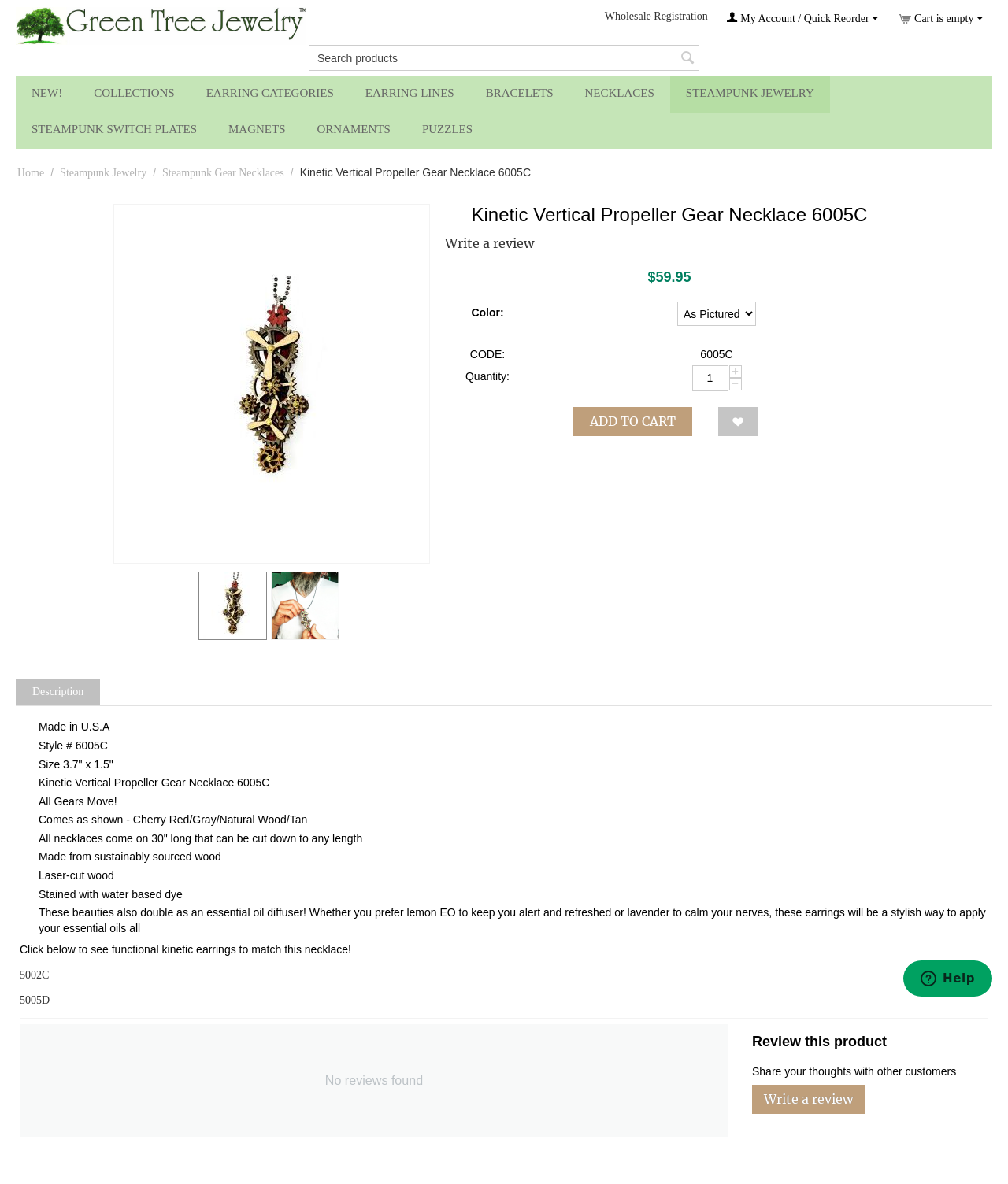Refer to the screenshot and give an in-depth answer to this question: What is the material of the necklace?

The material of the necklace can be inferred from the product description, which mentions that it is 'Made from sustainably sourced wood' and 'Laser-cut wood'.